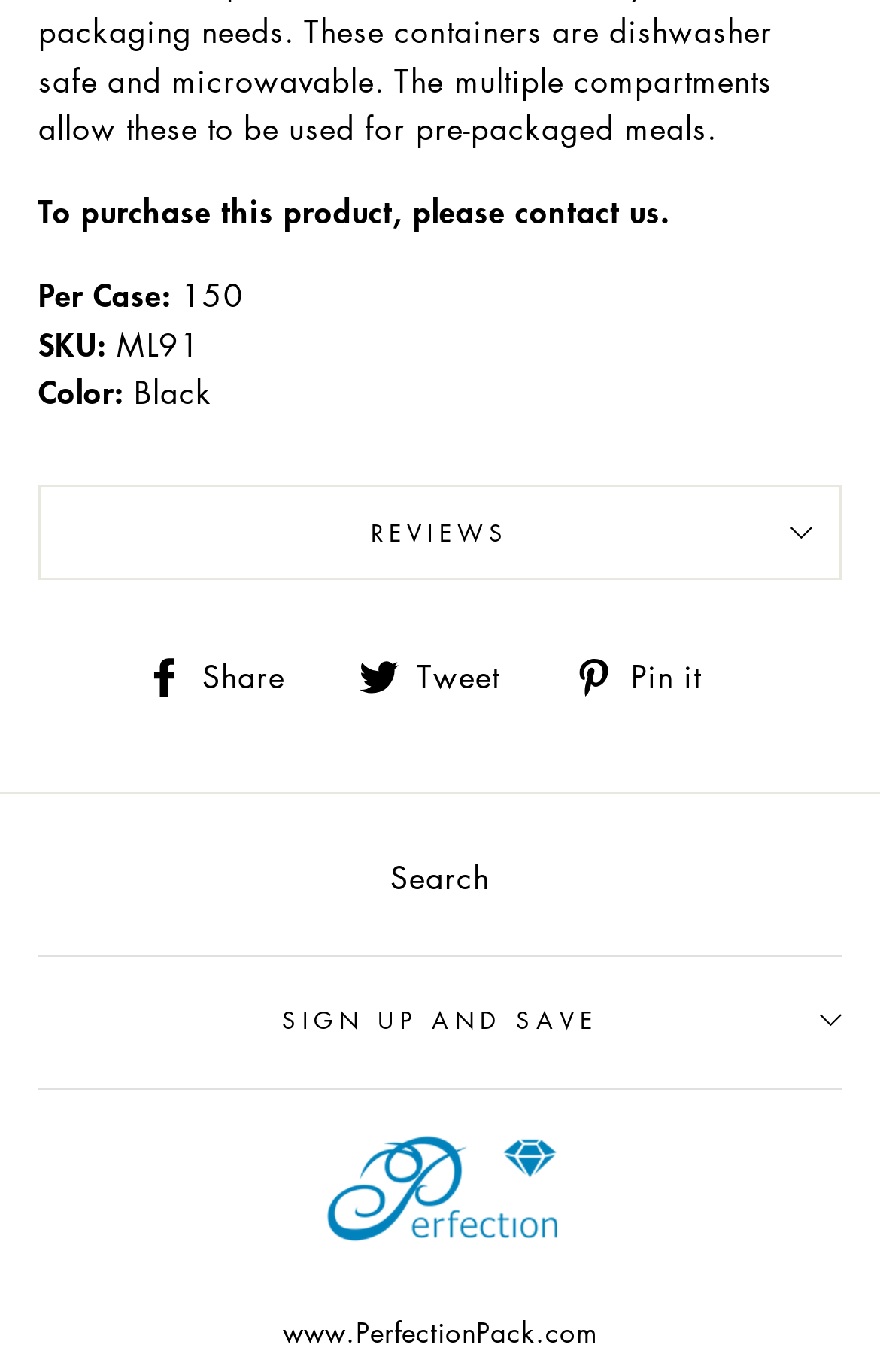Can you provide the bounding box coordinates for the element that should be clicked to implement the instruction: "Visit Perfection Products website"?

[0.321, 0.957, 0.679, 0.985]